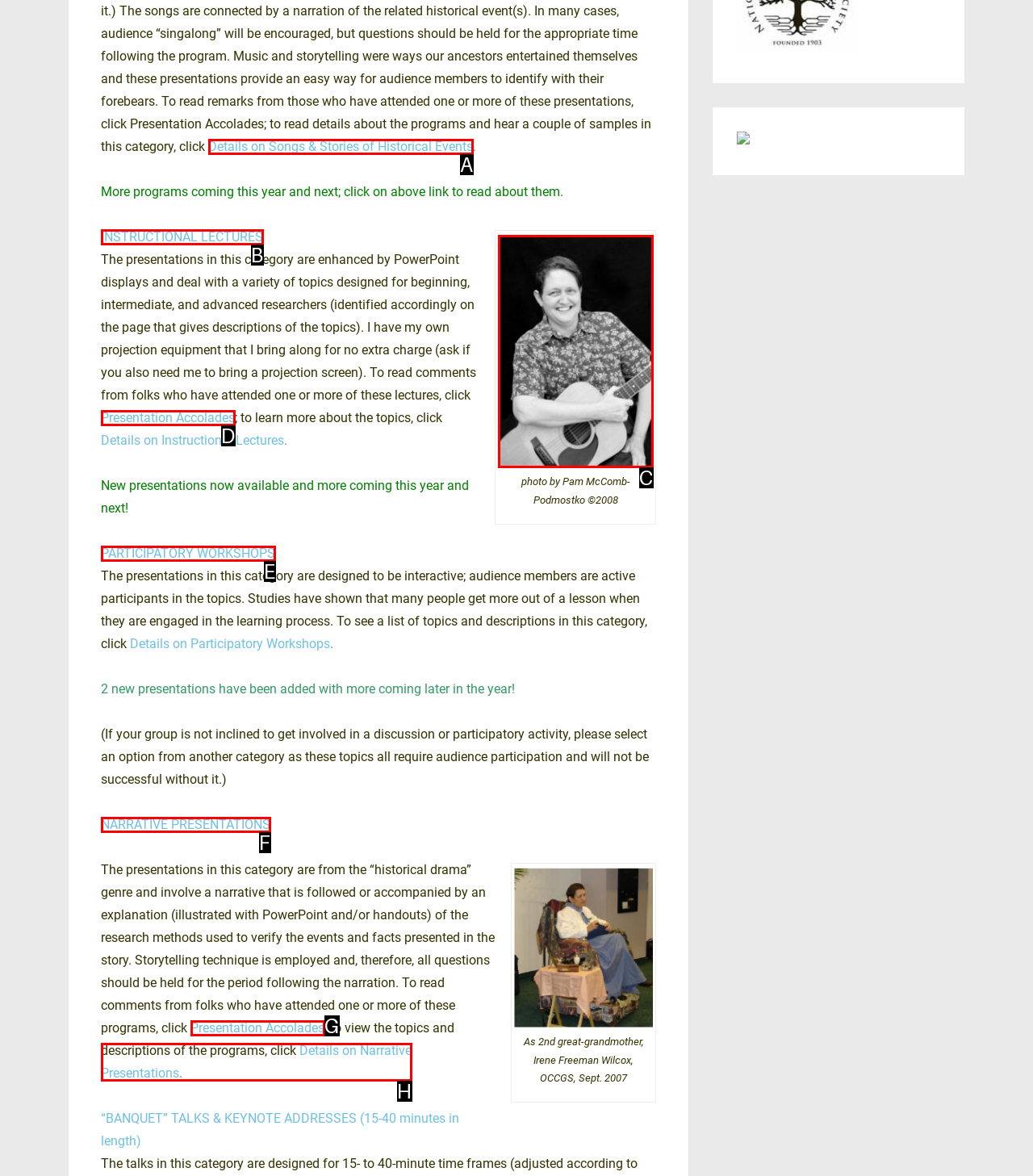Given the description: Details on Narrative Presentations, determine the corresponding lettered UI element.
Answer with the letter of the selected option.

H